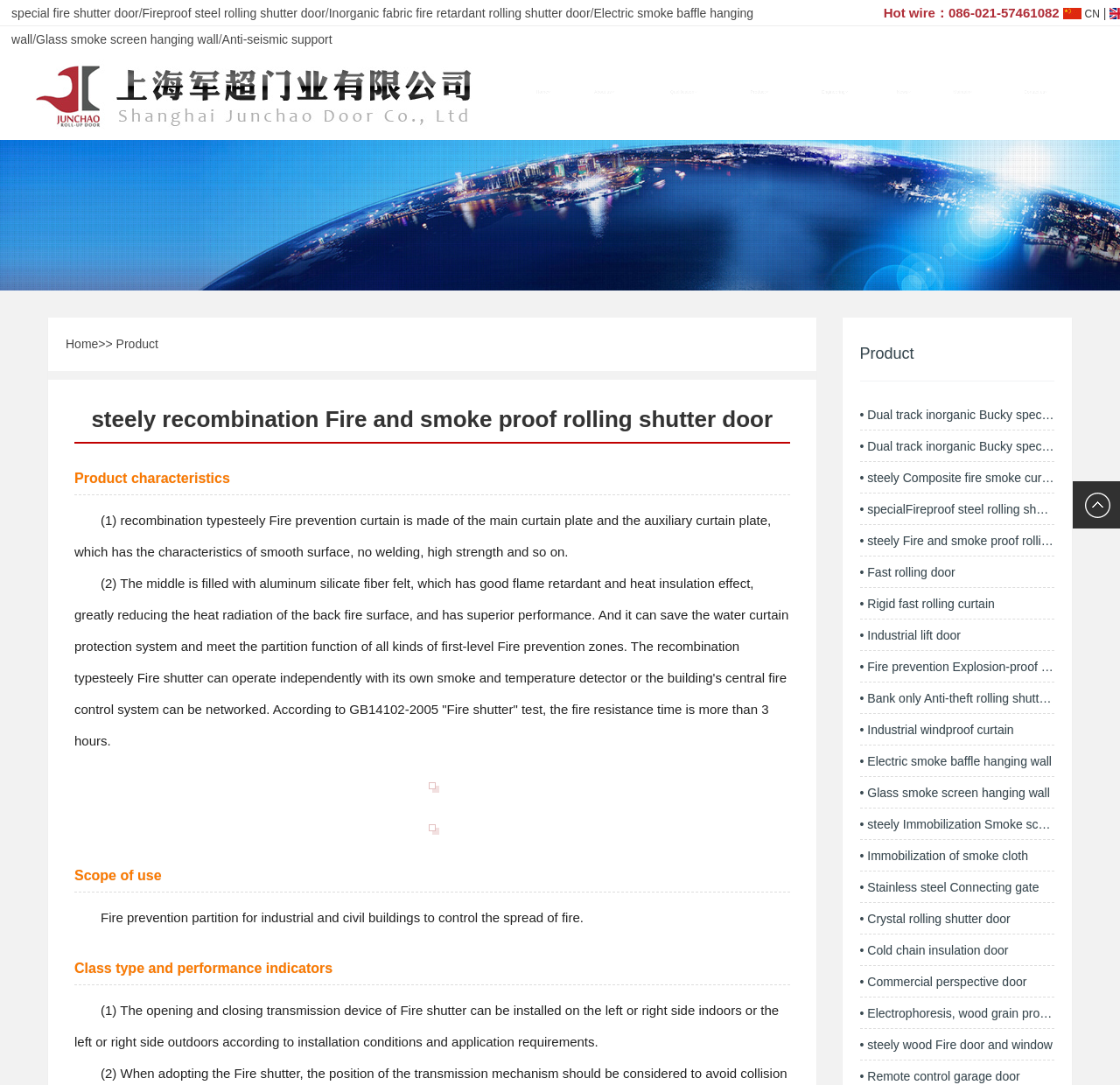Identify the main heading of the webpage and provide its text content.

steely recombination Fire and smoke proof rolling shutter door